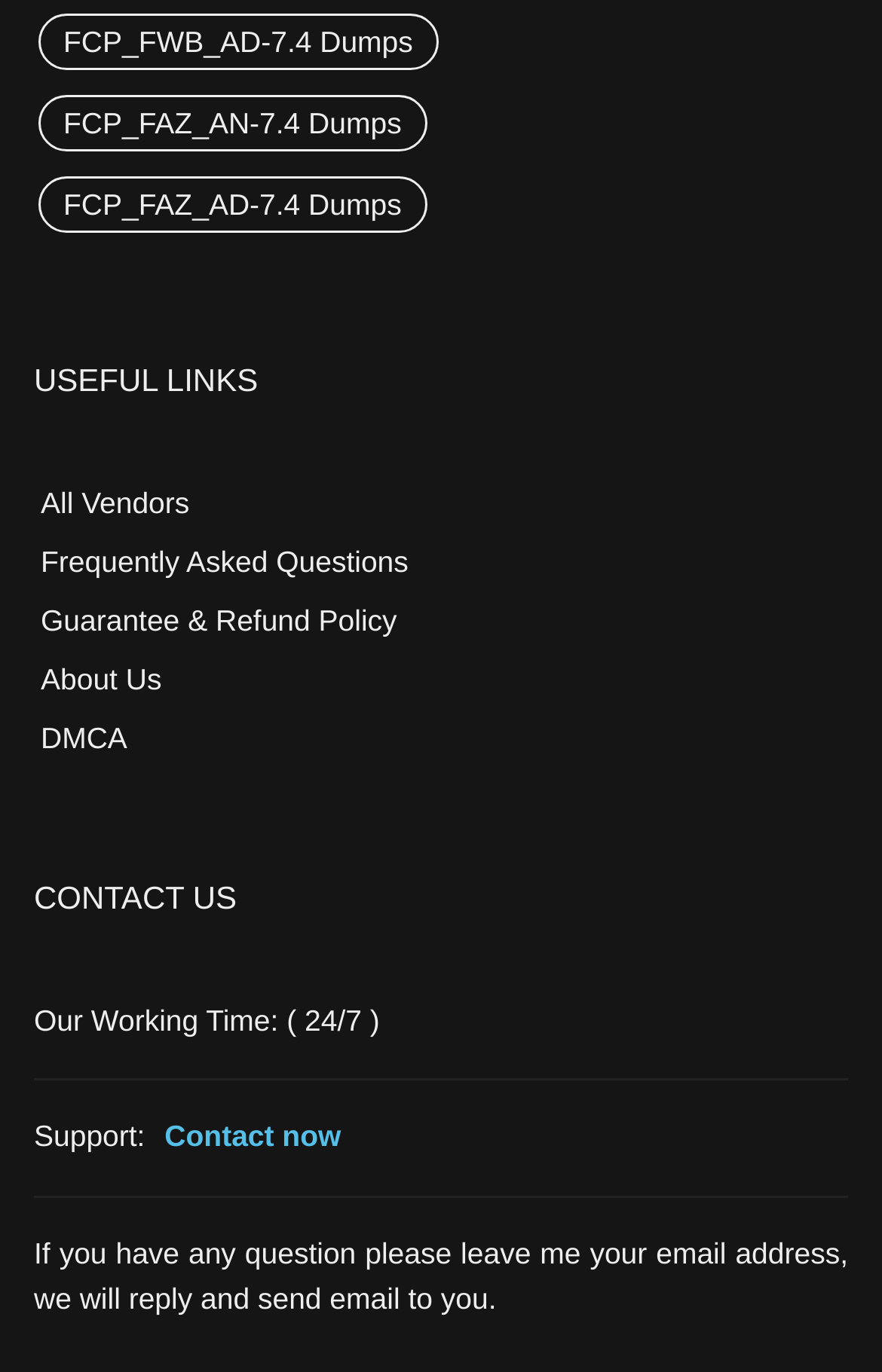Based on the element description: "All Vendors", identify the bounding box coordinates for this UI element. The coordinates must be four float numbers between 0 and 1, listed as [left, top, right, bottom].

[0.046, 0.355, 0.215, 0.379]